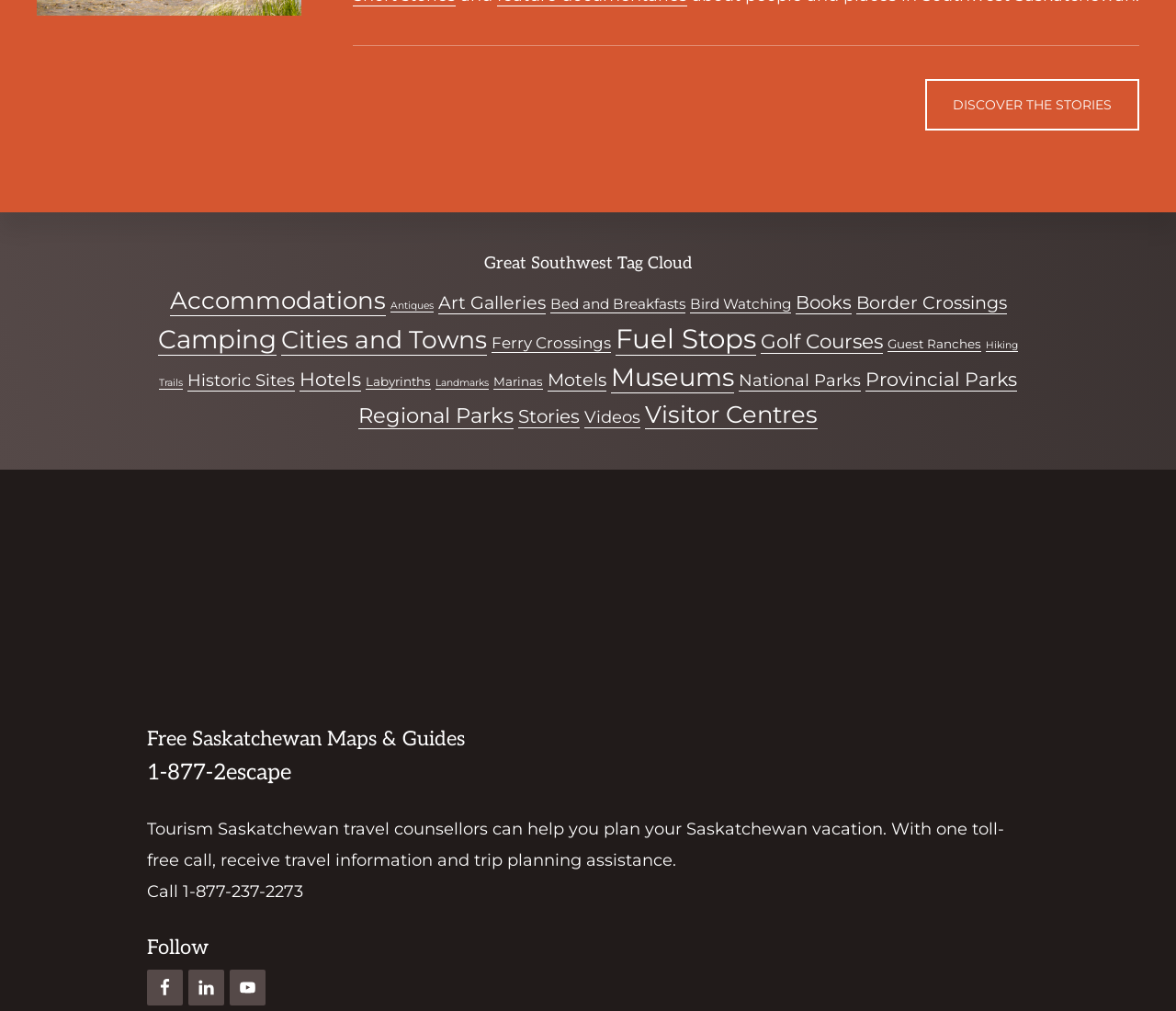Please mark the clickable region by giving the bounding box coordinates needed to complete this instruction: "View 'Maps and guides for Saskatchewan'".

[0.125, 0.679, 0.359, 0.699]